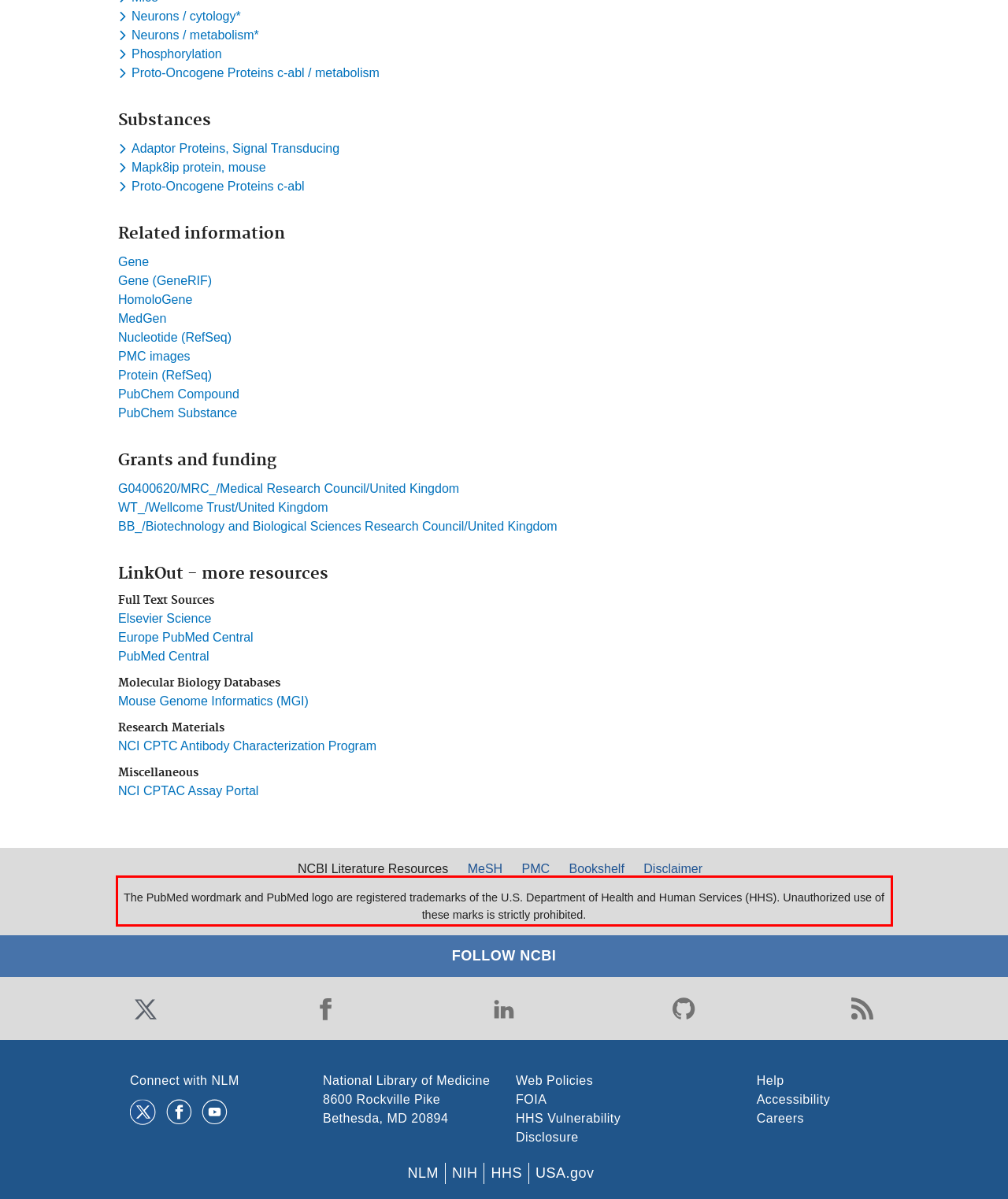Analyze the webpage screenshot and use OCR to recognize the text content in the red bounding box.

The PubMed wordmark and PubMed logo are registered trademarks of the U.S. Department of Health and Human Services (HHS). Unauthorized use of these marks is strictly prohibited.